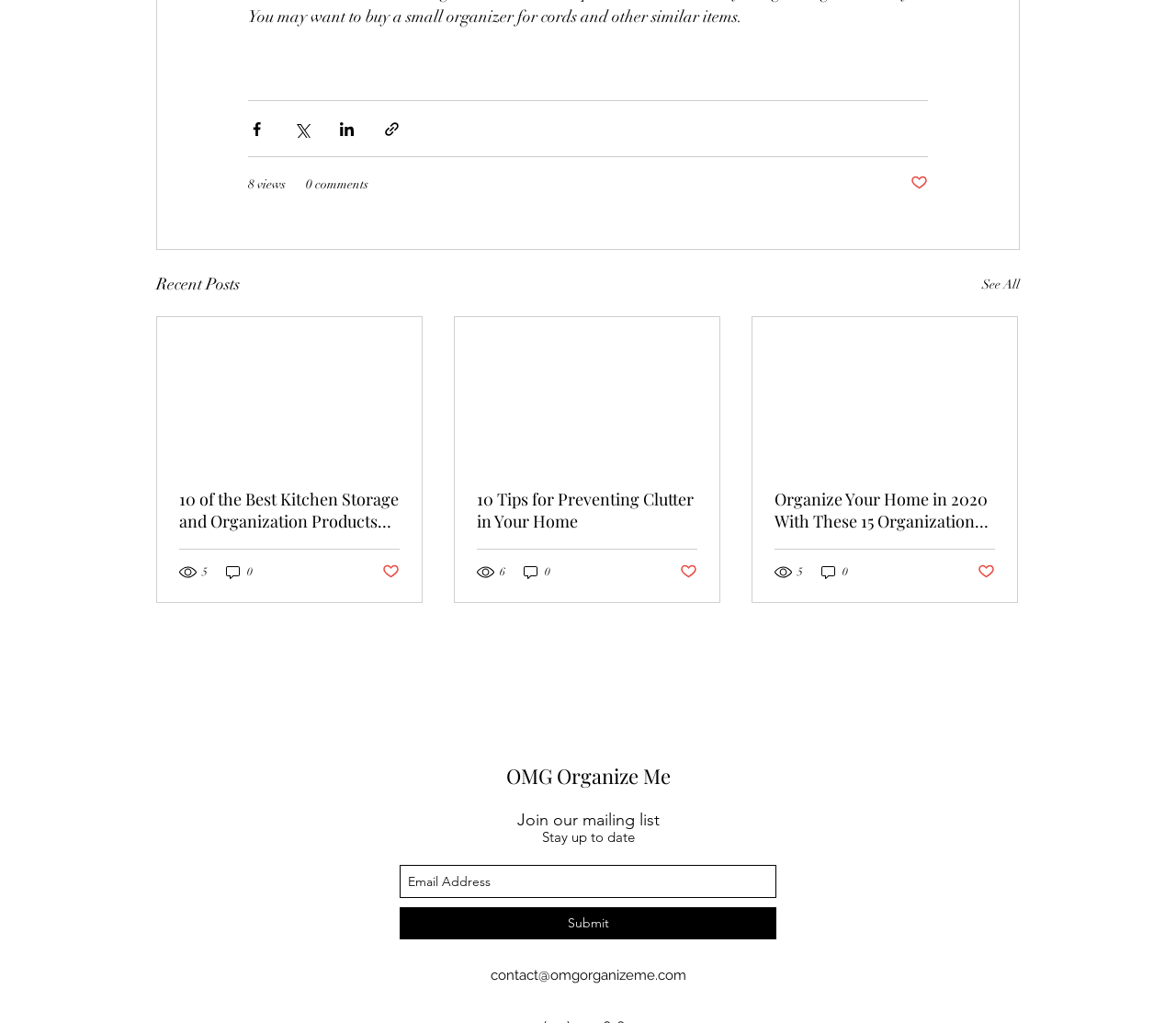Determine the bounding box coordinates of the clickable region to execute the instruction: "Submit email address to join the mailing list". The coordinates should be four float numbers between 0 and 1, denoted as [left, top, right, bottom].

[0.34, 0.887, 0.66, 0.918]